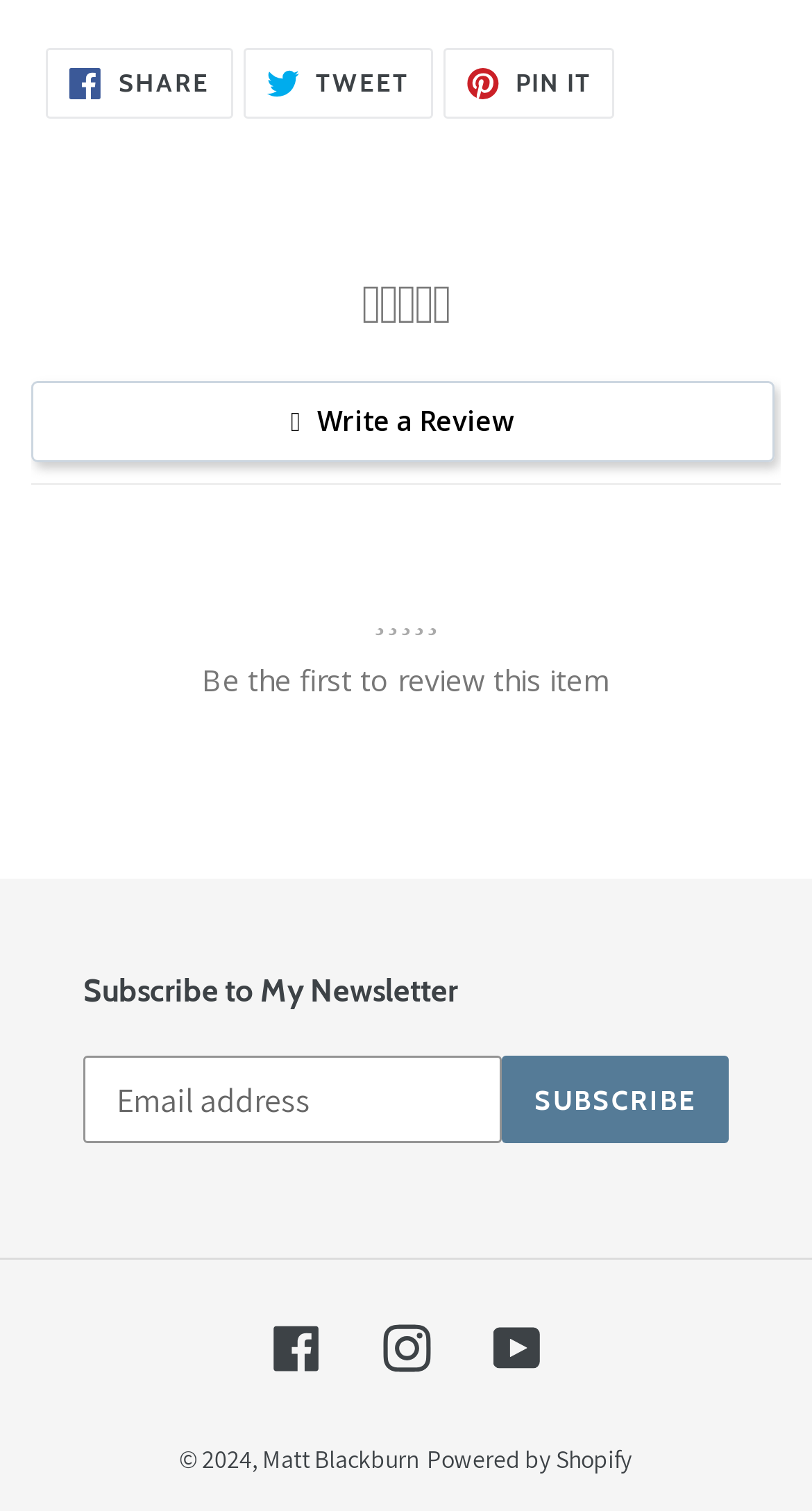Pinpoint the bounding box coordinates of the element that must be clicked to accomplish the following instruction: "Subscribe to the newsletter". The coordinates should be in the format of four float numbers between 0 and 1, i.e., [left, top, right, bottom].

[0.617, 0.699, 0.897, 0.757]